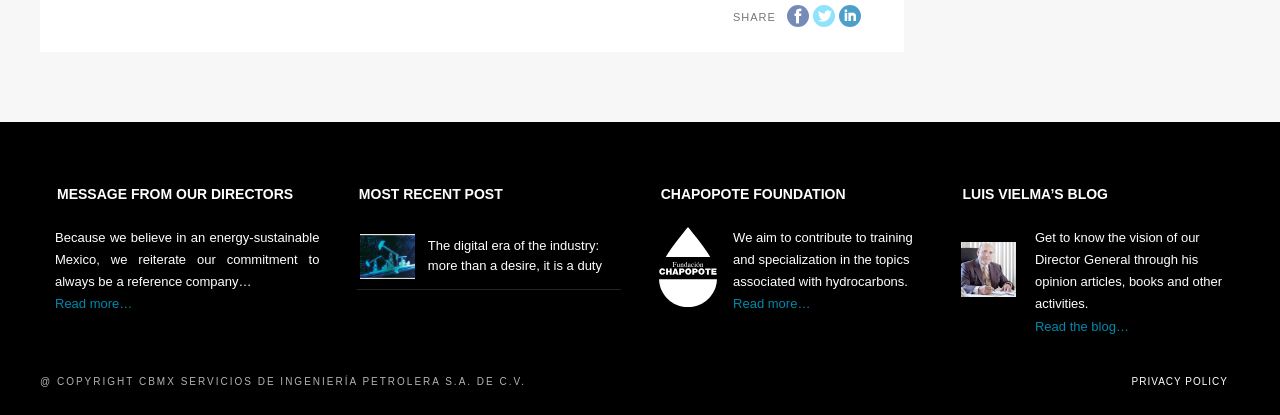Please determine the bounding box coordinates, formatted as (top-left x, top-left y, bottom-right x, bottom-right y), with all values as floating point numbers between 0 and 1. Identify the bounding box of the region described as: Read the blog…

[0.809, 0.768, 0.882, 0.804]